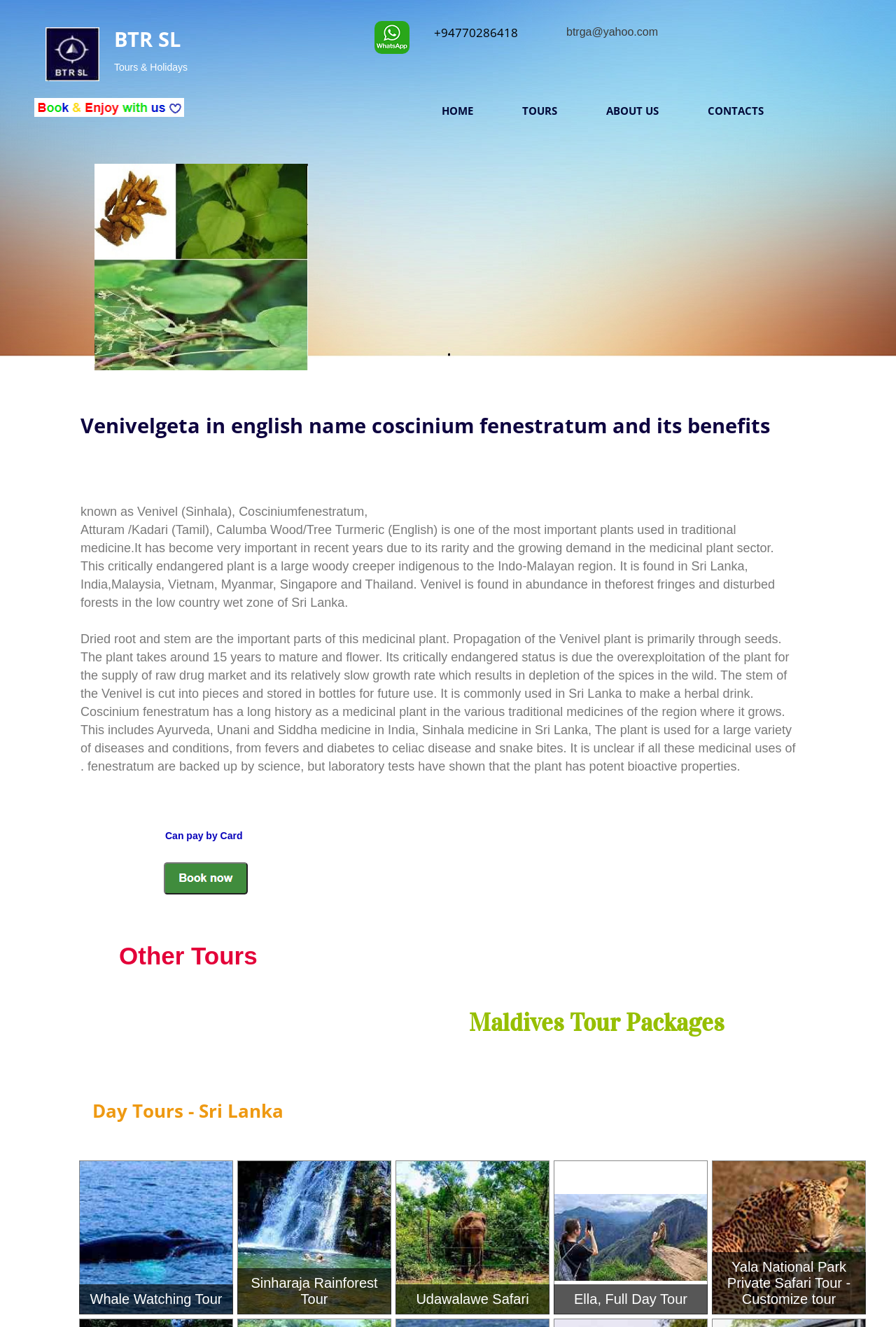Please provide the bounding box coordinates in the format (top-left x, top-left y, bottom-right x, bottom-right y). Remember, all values are floating point numbers between 0 and 1. What is the bounding box coordinate of the region described as: Contacts

[0.774, 0.074, 0.868, 0.093]